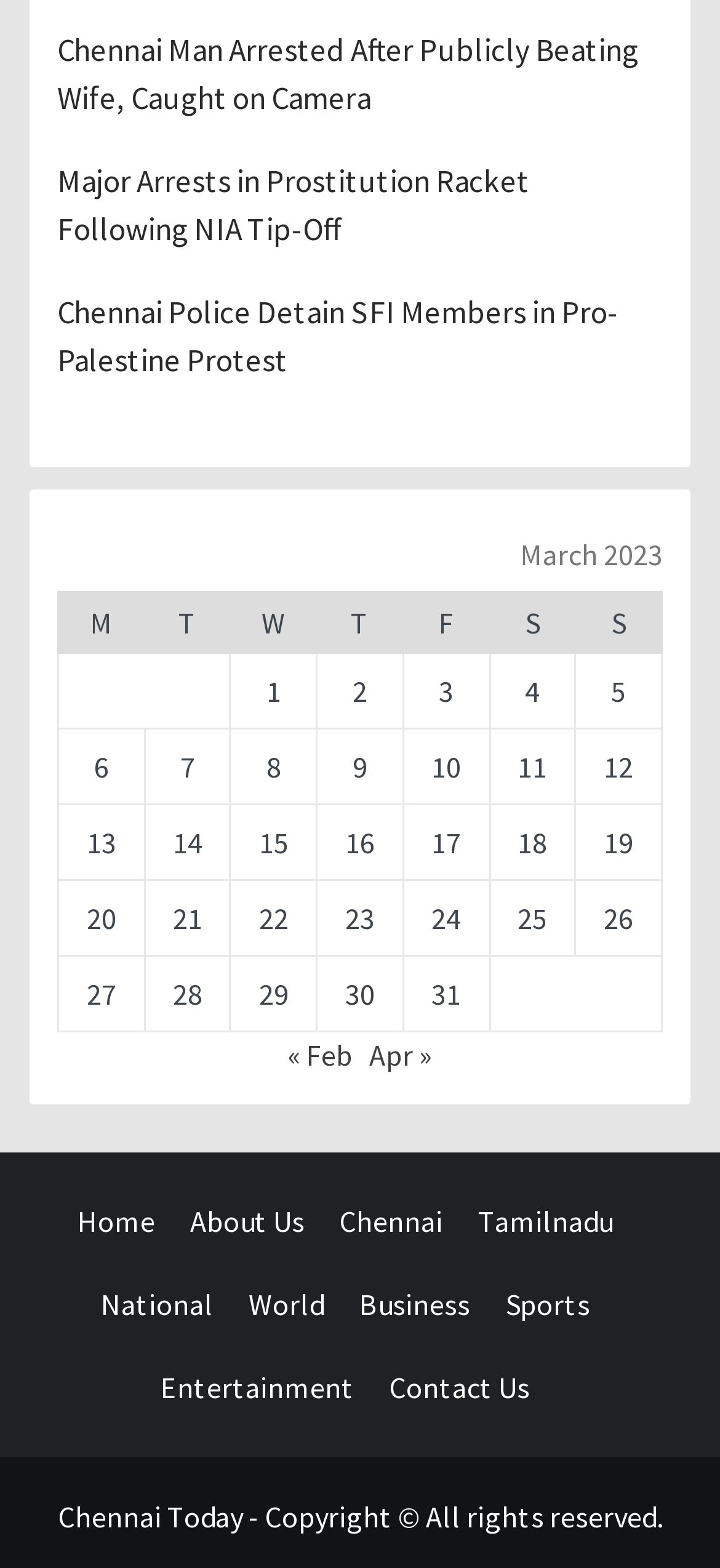Provide the bounding box coordinates of the section that needs to be clicked to accomplish the following instruction: "Read the news published on March 30, 2023."

[0.479, 0.622, 0.52, 0.646]